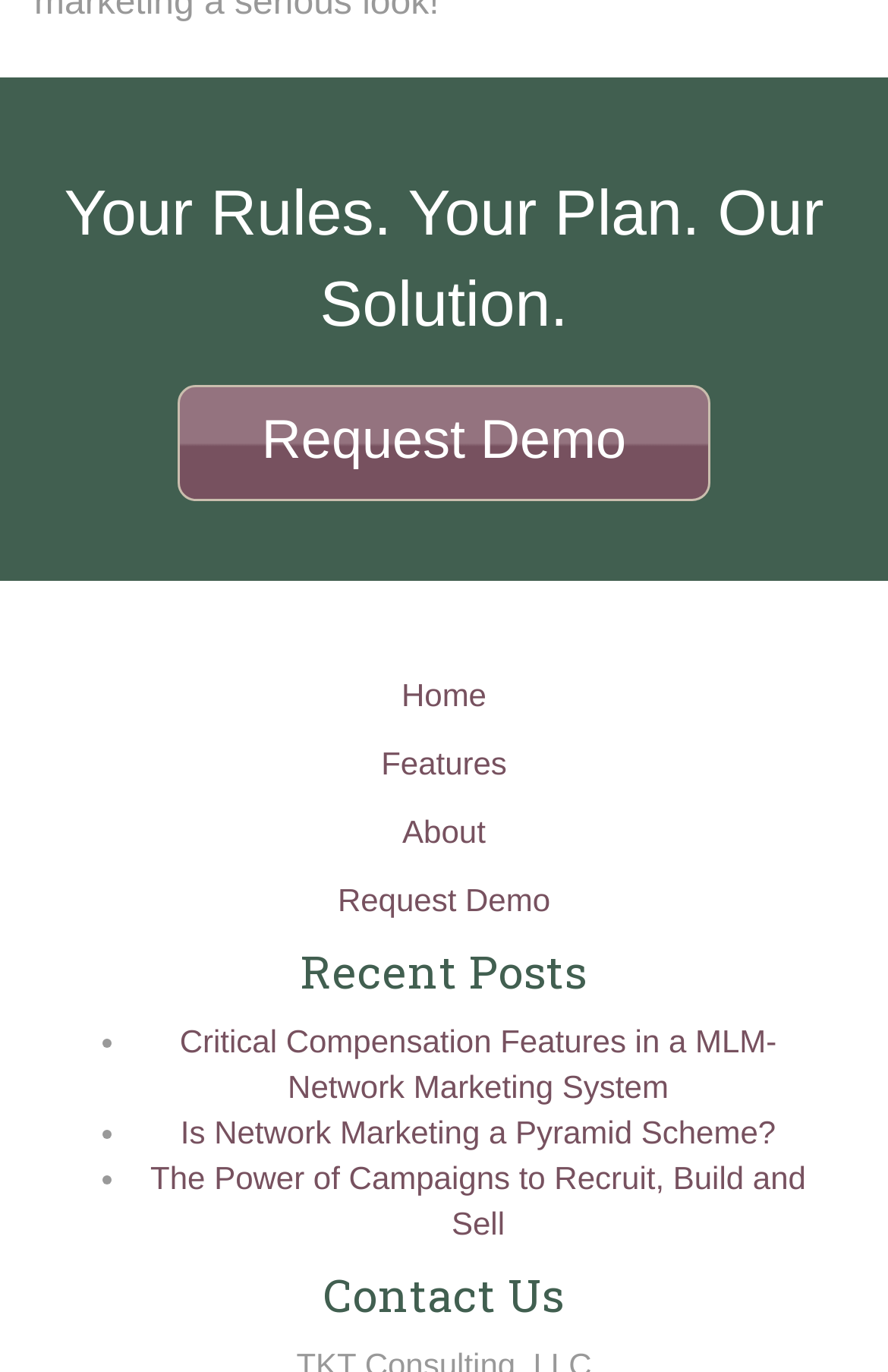How many main navigation links are there?
Examine the screenshot and reply with a single word or phrase.

3